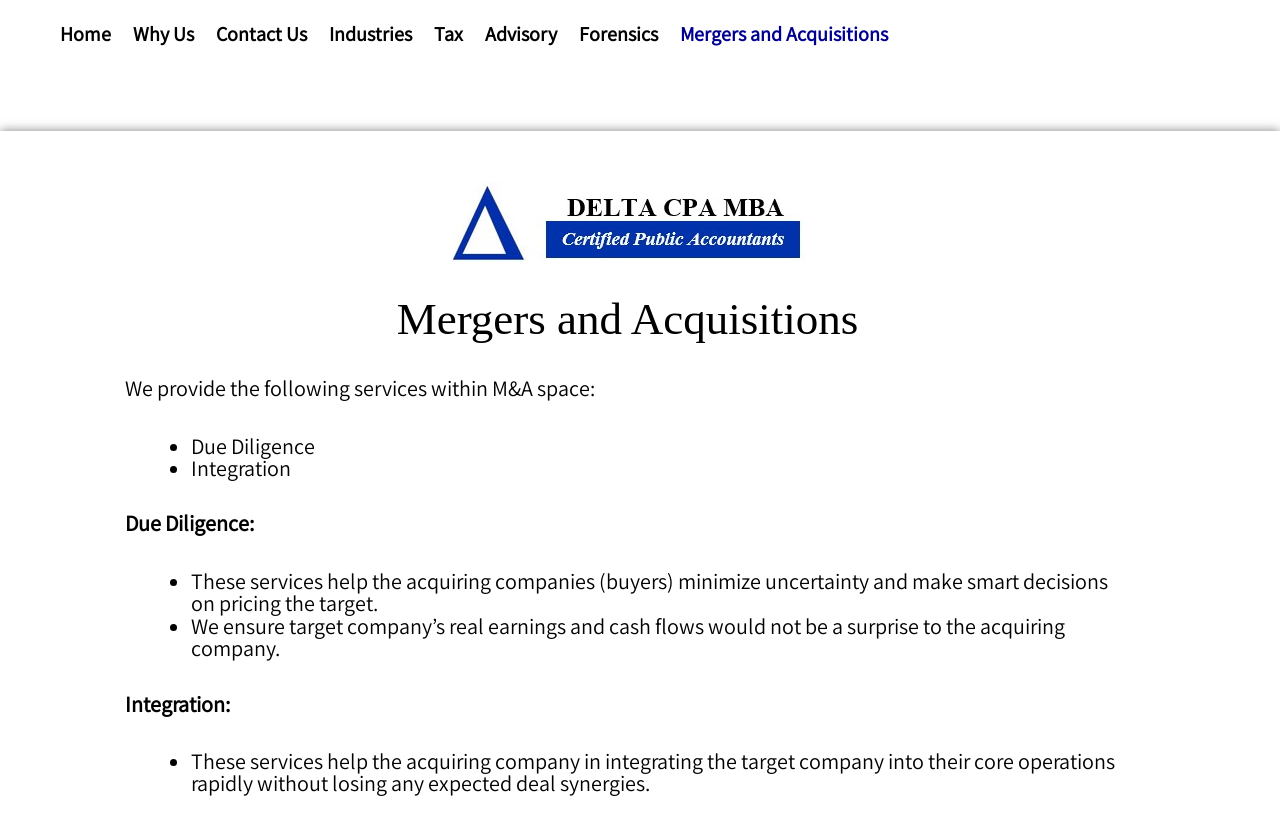Could you provide the bounding box coordinates for the portion of the screen to click to complete this instruction: "Click on Home"?

[0.031, 0.017, 0.088, 0.065]